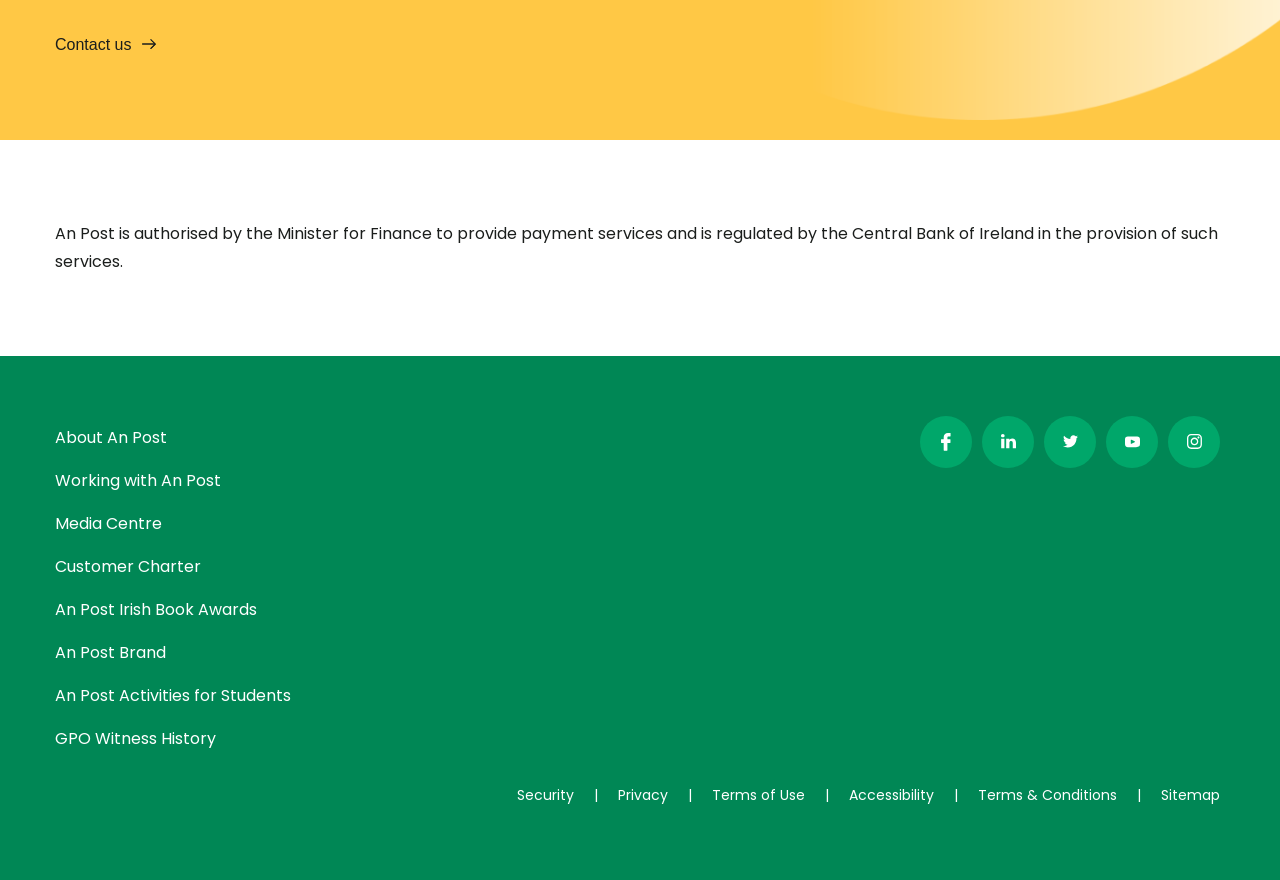Using the provided element description "An Post Activities for Students", determine the bounding box coordinates of the UI element.

[0.043, 0.766, 0.227, 0.815]